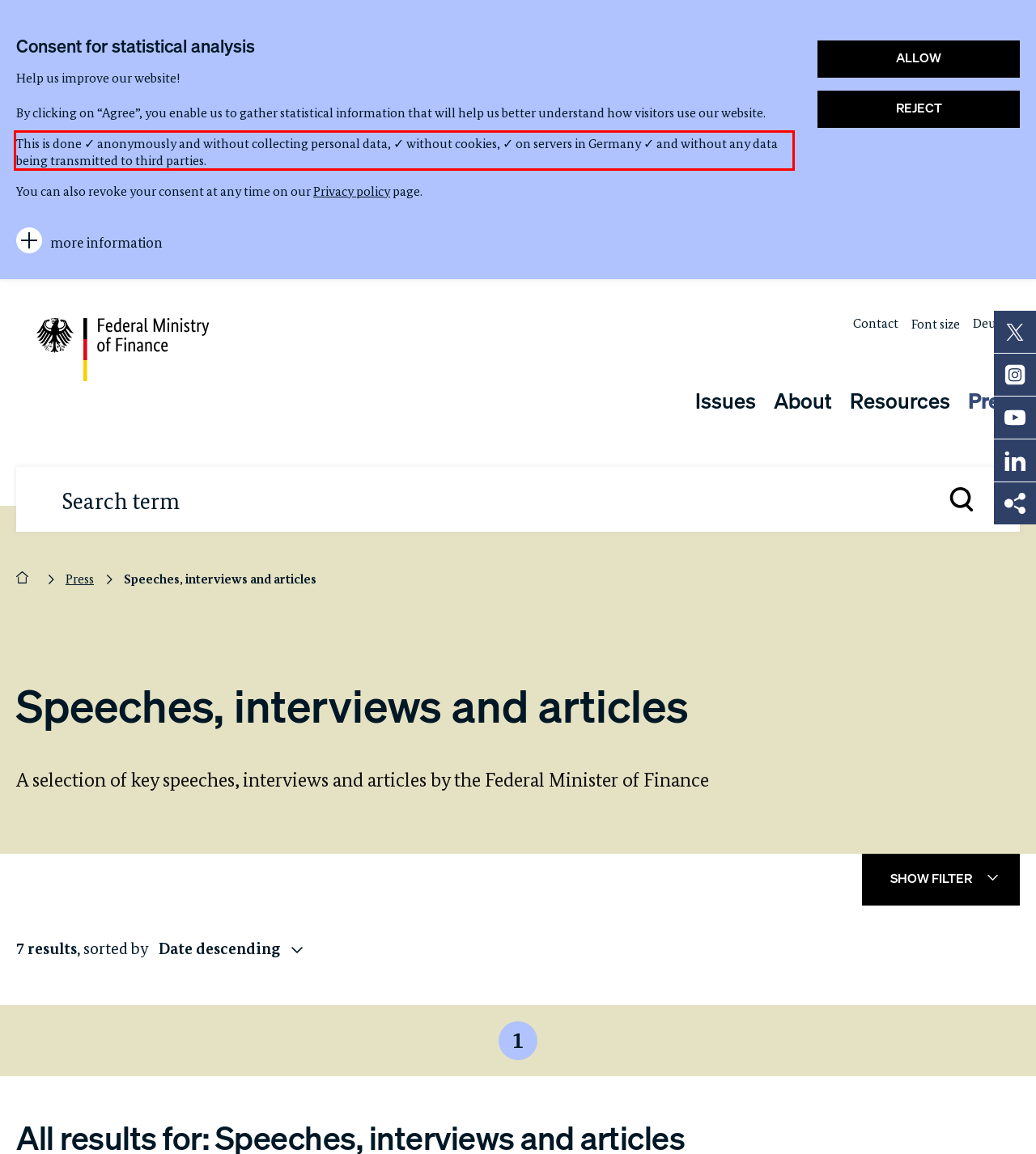You have a screenshot of a webpage where a UI element is enclosed in a red rectangle. Perform OCR to capture the text inside this red rectangle.

This is done ✓ anonymously and without collecting personal data, ✓ without cookies, ✓ on servers in Germany ✓ and without any data being transmitted to third parties.